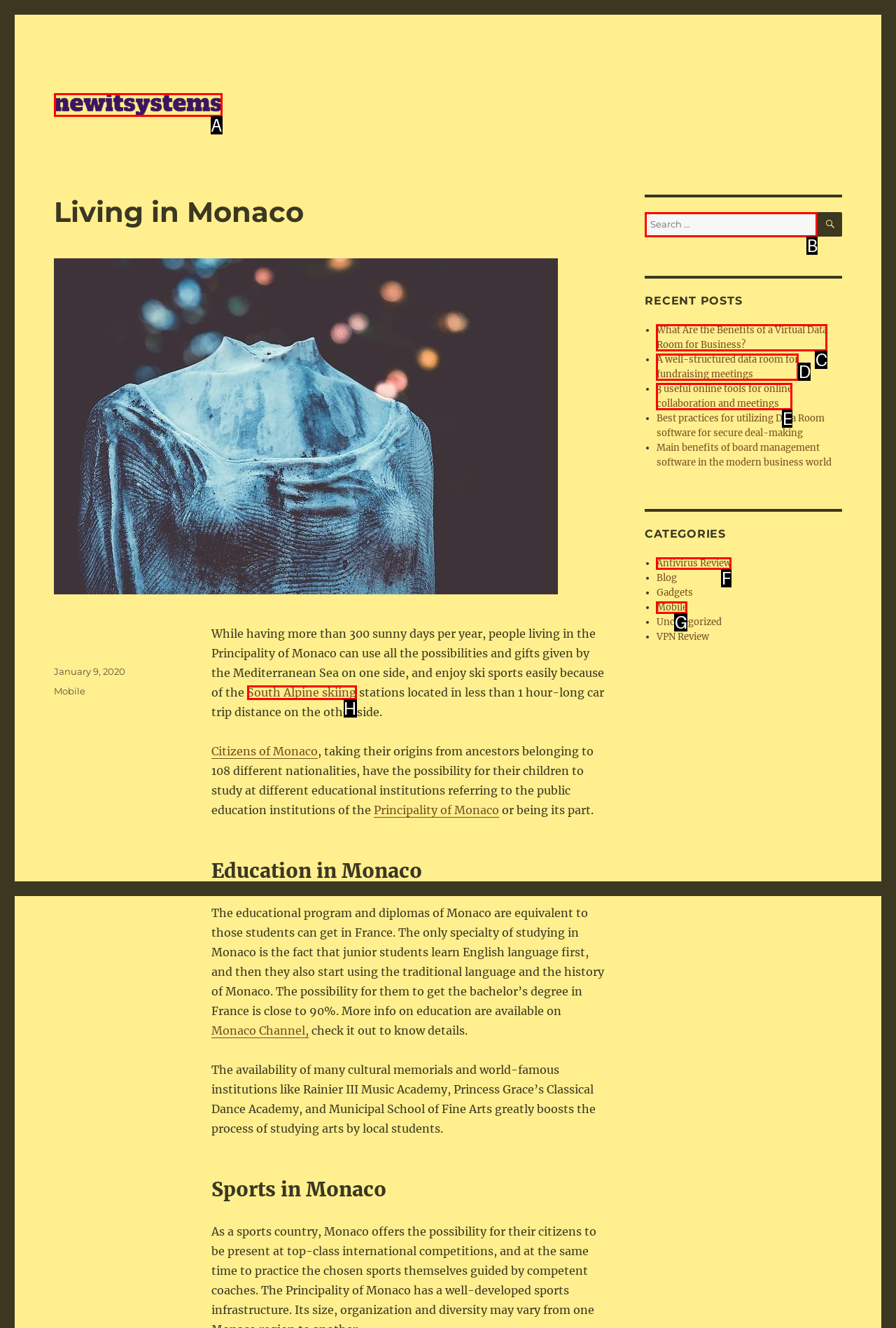From the options presented, which lettered element matches this description: Antivirus Review
Reply solely with the letter of the matching option.

F